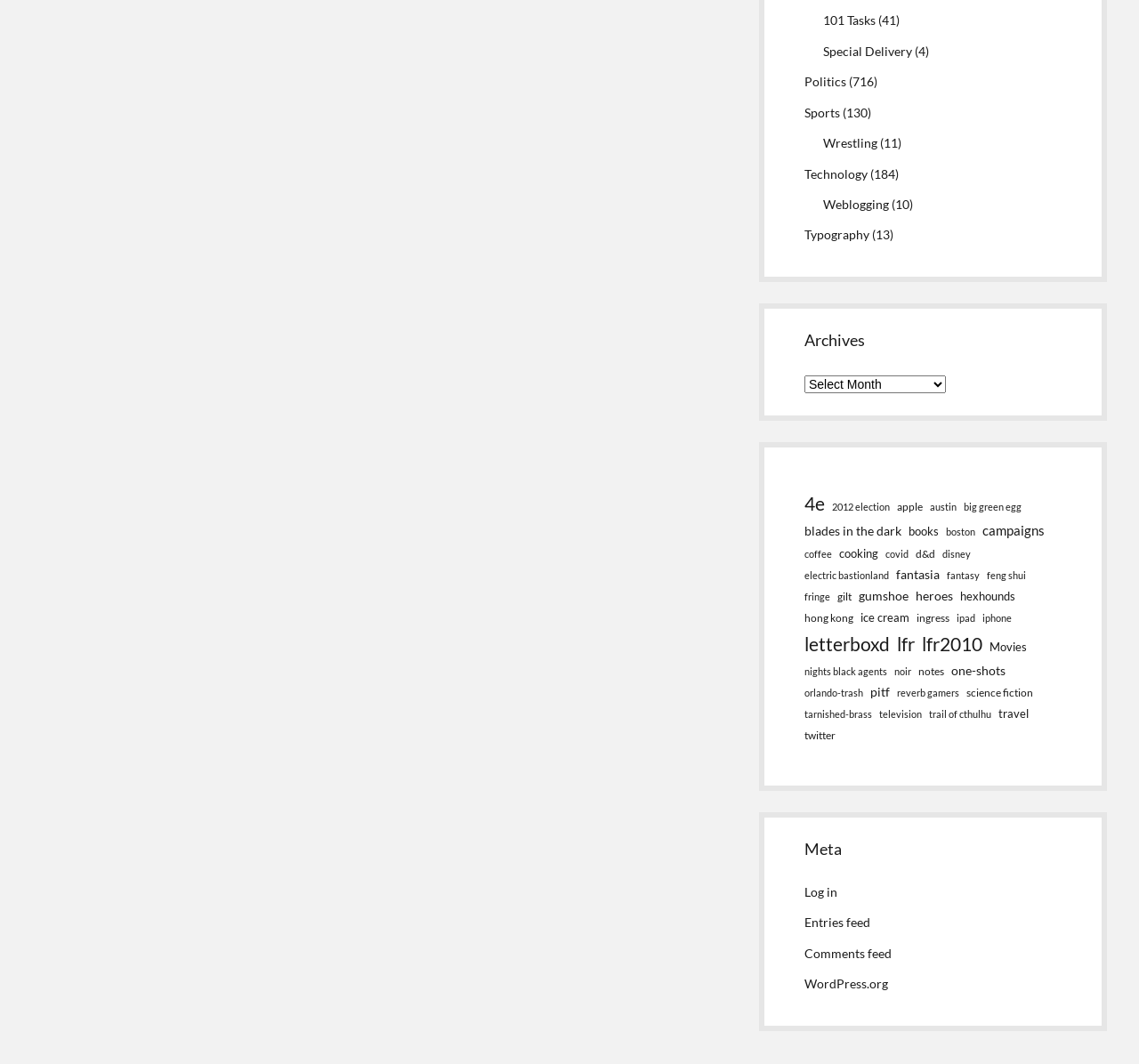What is the name of the first category under Archives?
Refer to the image and provide a thorough answer to the question.

I looked at the first link under the 'Archives' heading and found that it is named '4e (186 items)', so the name of the first category is '4e'.